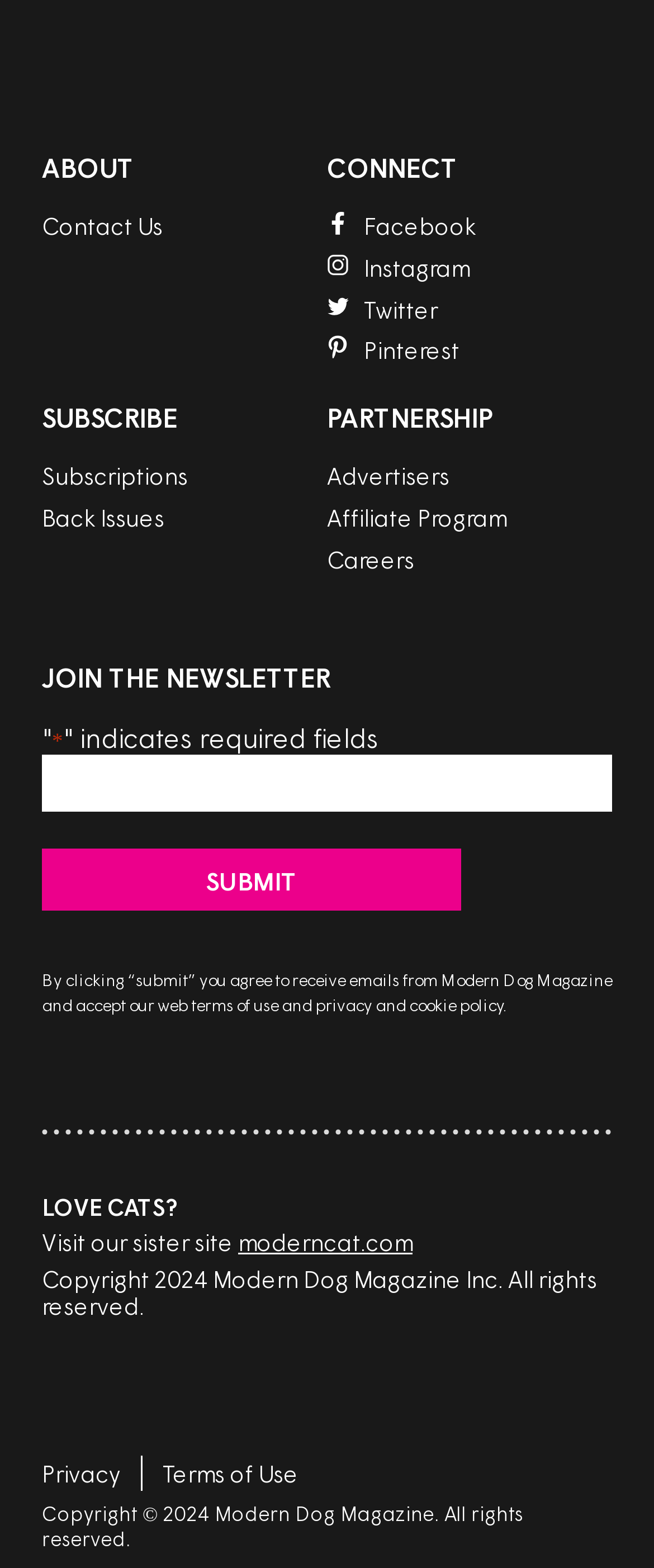Specify the bounding box coordinates of the area that needs to be clicked to achieve the following instruction: "Follow on Facebook".

None